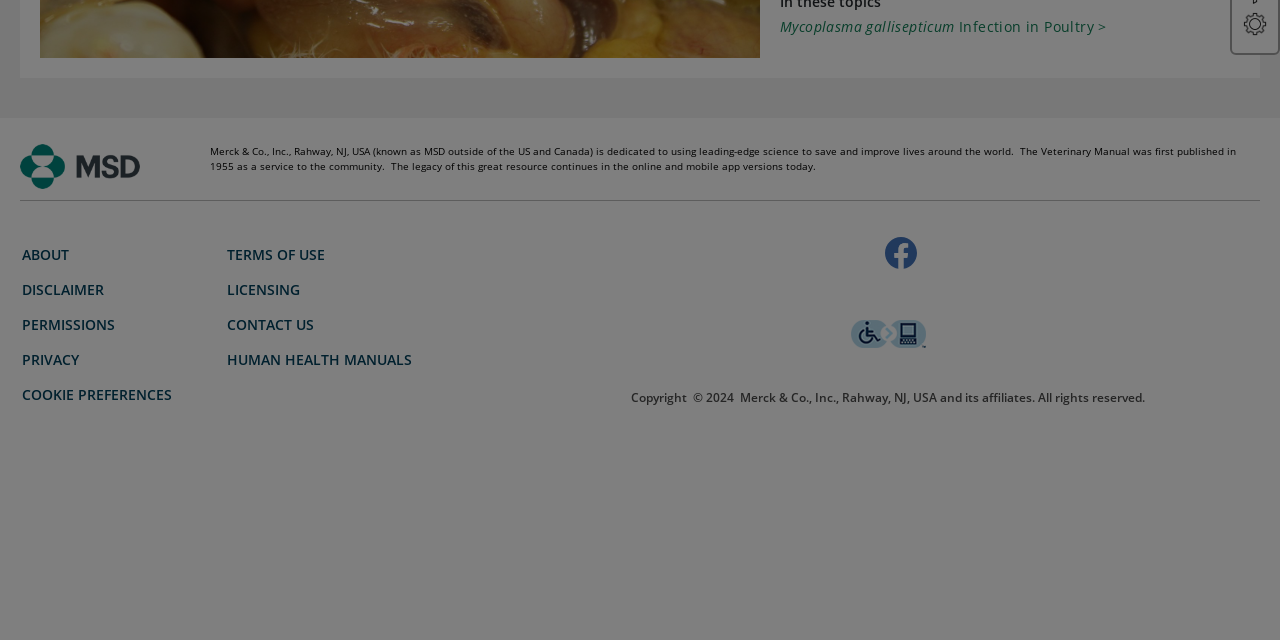Using the provided description: "Permissions", find the bounding box coordinates of the corresponding UI element. The output should be four float numbers between 0 and 1, in the format [left, top, right, bottom].

[0.017, 0.491, 0.09, 0.524]